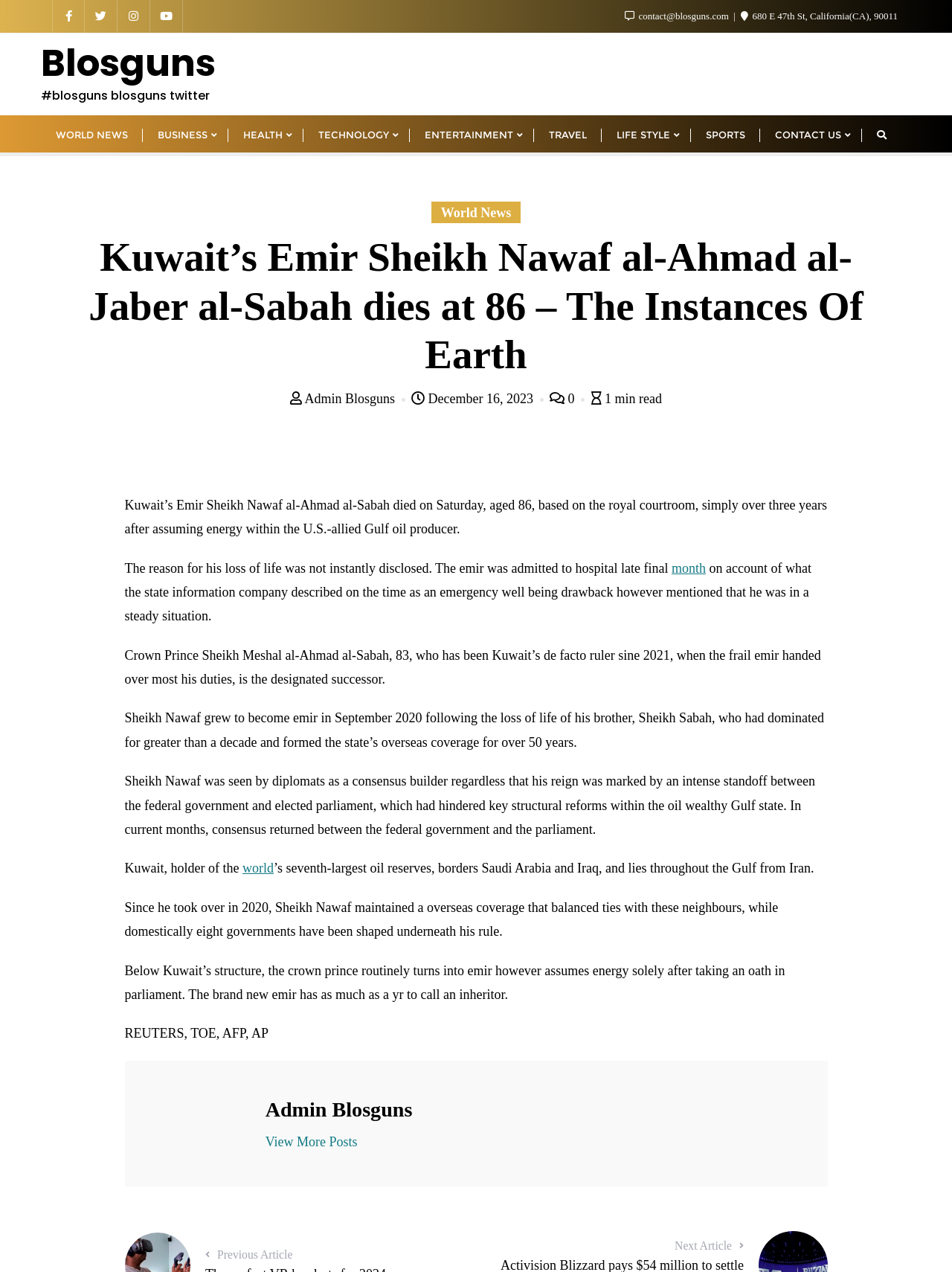Identify and provide the main heading of the webpage.

Kuwait’s Emir Sheikh Nawaf al-Ahmad al-Jaber al-Sabah dies at 86 – The Instances Of Earth